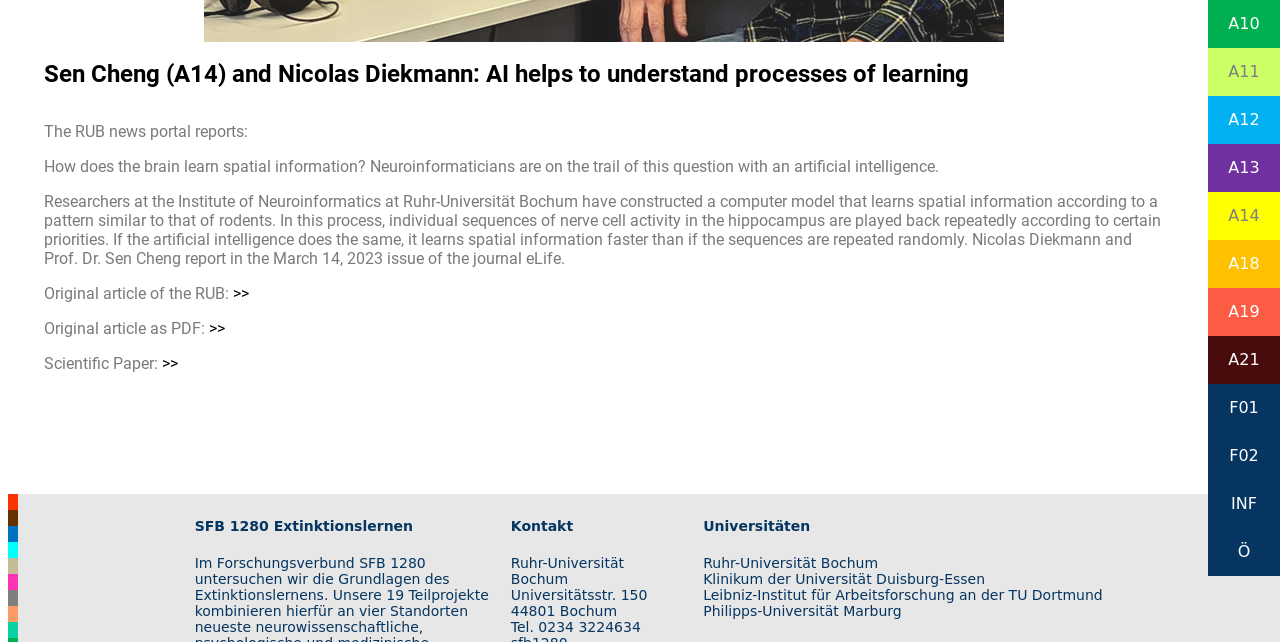Determine the bounding box coordinates (top-left x, top-left y, bottom-right x, bottom-right y) of the UI element described in the following text: INF

[0.944, 0.748, 1.0, 0.822]